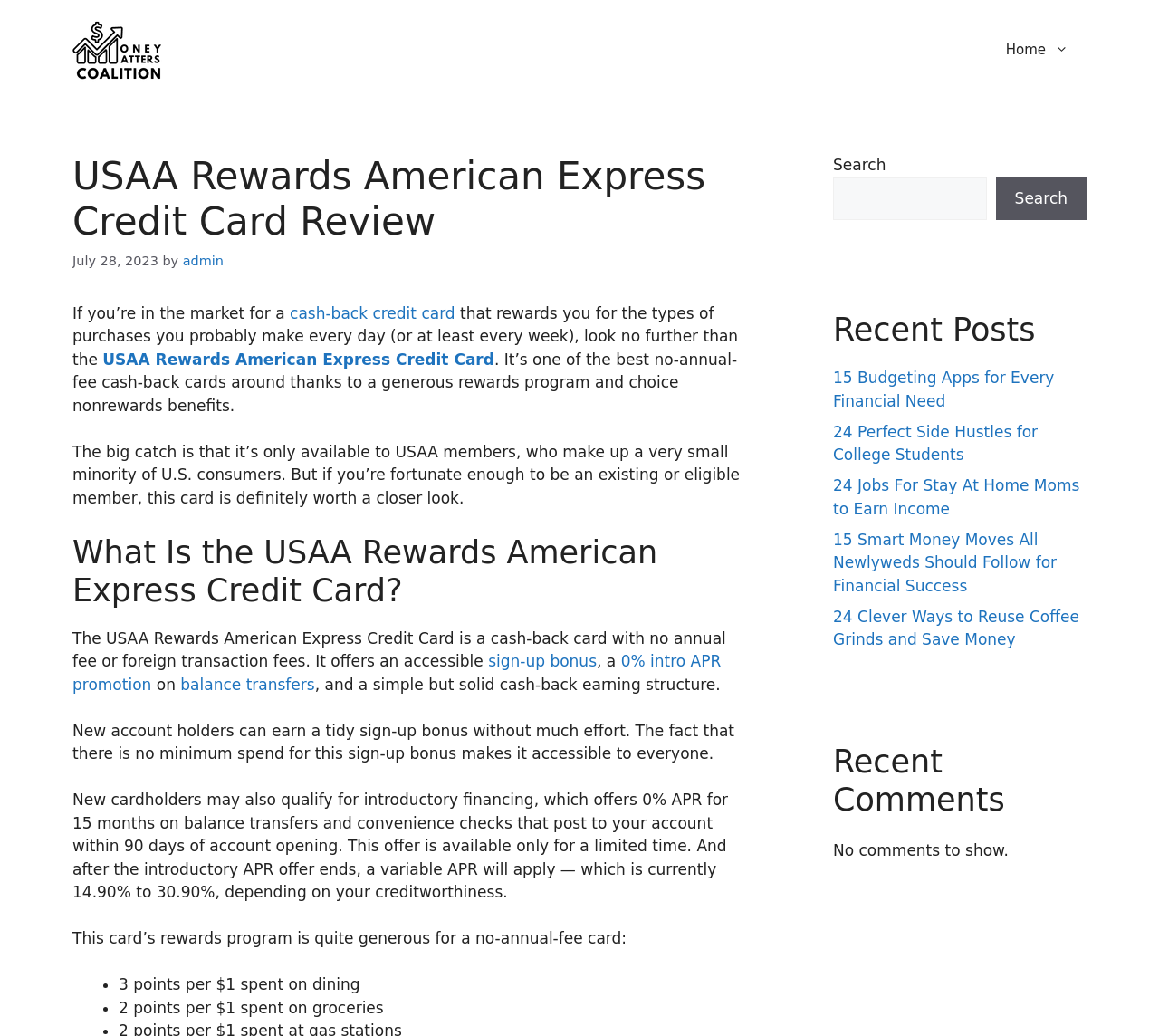Identify the bounding box coordinates for the element you need to click to achieve the following task: "Search for something". The coordinates must be four float values ranging from 0 to 1, formatted as [left, top, right, bottom].

[0.719, 0.171, 0.851, 0.212]